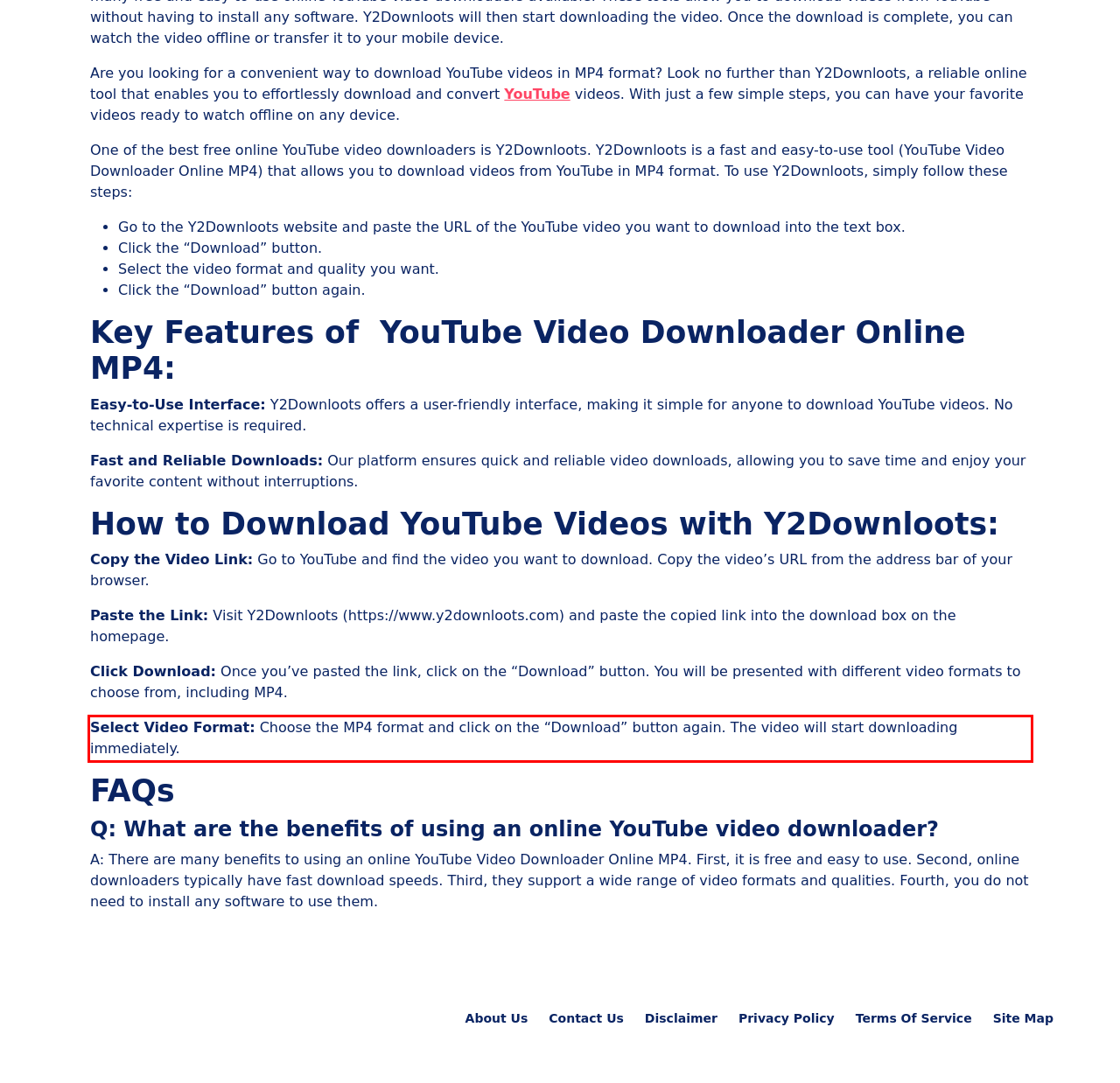Given a screenshot of a webpage with a red bounding box, extract the text content from the UI element inside the red bounding box.

Select Video Format: Choose the MP4 format and click on the “Download” button again. The video will start downloading immediately.